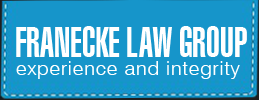Explain in detail what you see in the image.

The image features the logo of the Franecke Law Group, presented against a blue background. The bold white text prominently displays the name "FRANECKE LAW GROUP," with a tagline emphasizing "experience and integrity." This logo serves to promote the firm's commitment to providing knowledgeable and trustworthy legal services, particularly in the context of aviation accident litigation. The design is both professional and inviting, reflecting the firm's dedication to supporting clients in their pursuit of justice and compensation.